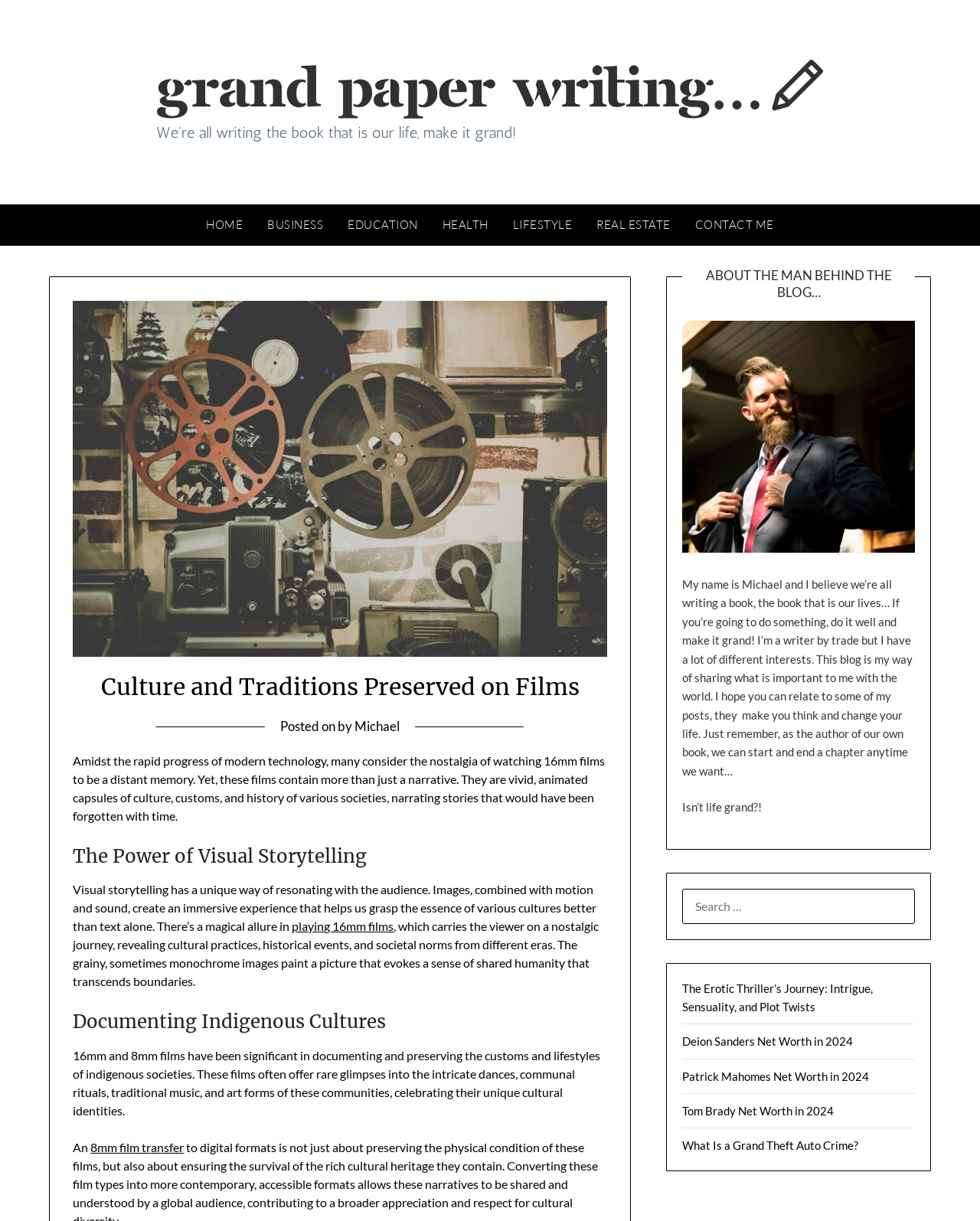Extract the primary heading text from the webpage.

Culture and Traditions Preserved on Films